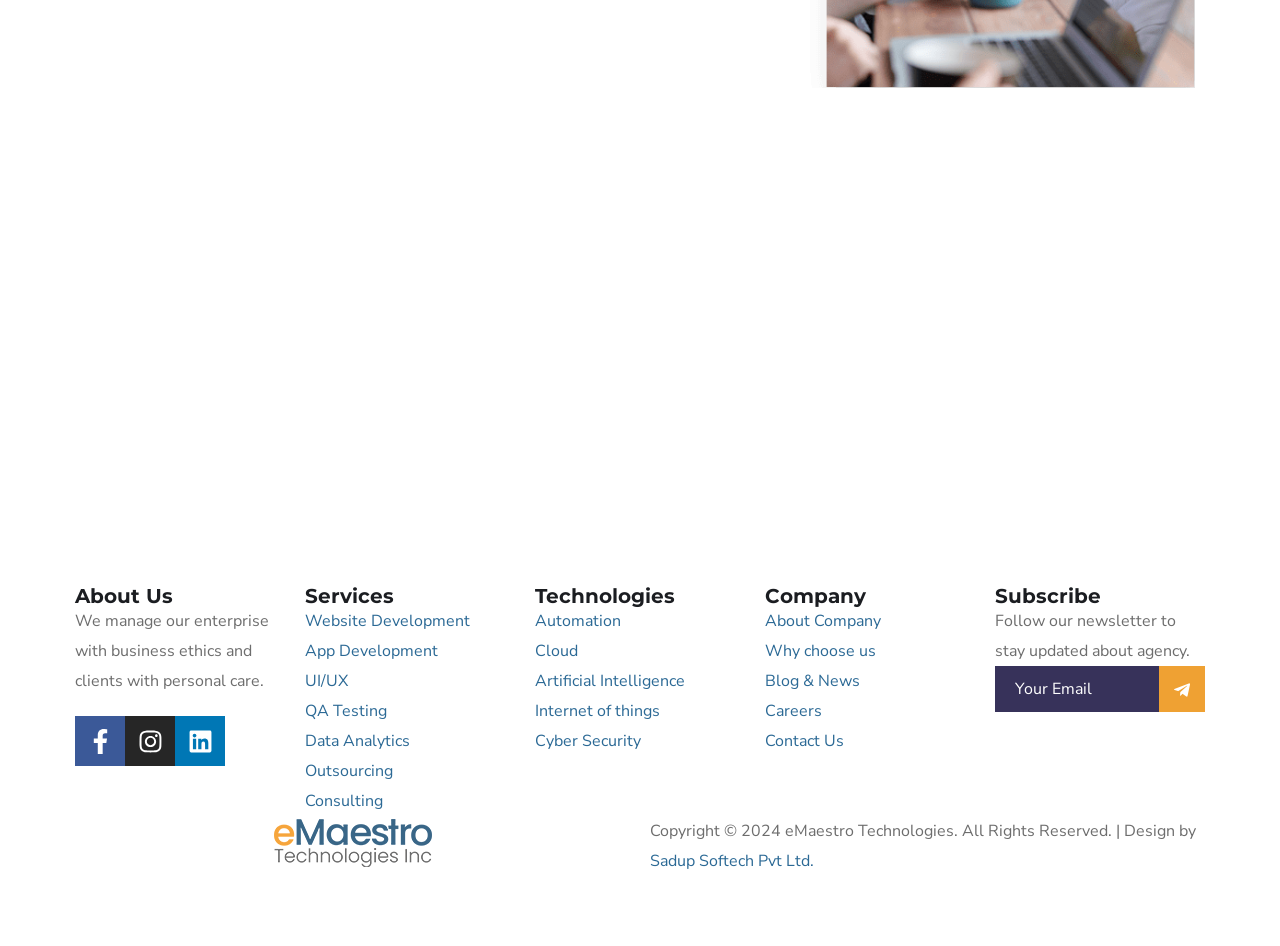Determine the bounding box coordinates for the clickable element required to fulfill the instruction: "Click on Subscribe". Provide the coordinates as four float numbers between 0 and 1, i.e., [left, top, right, bottom].

[0.777, 0.62, 0.941, 0.641]